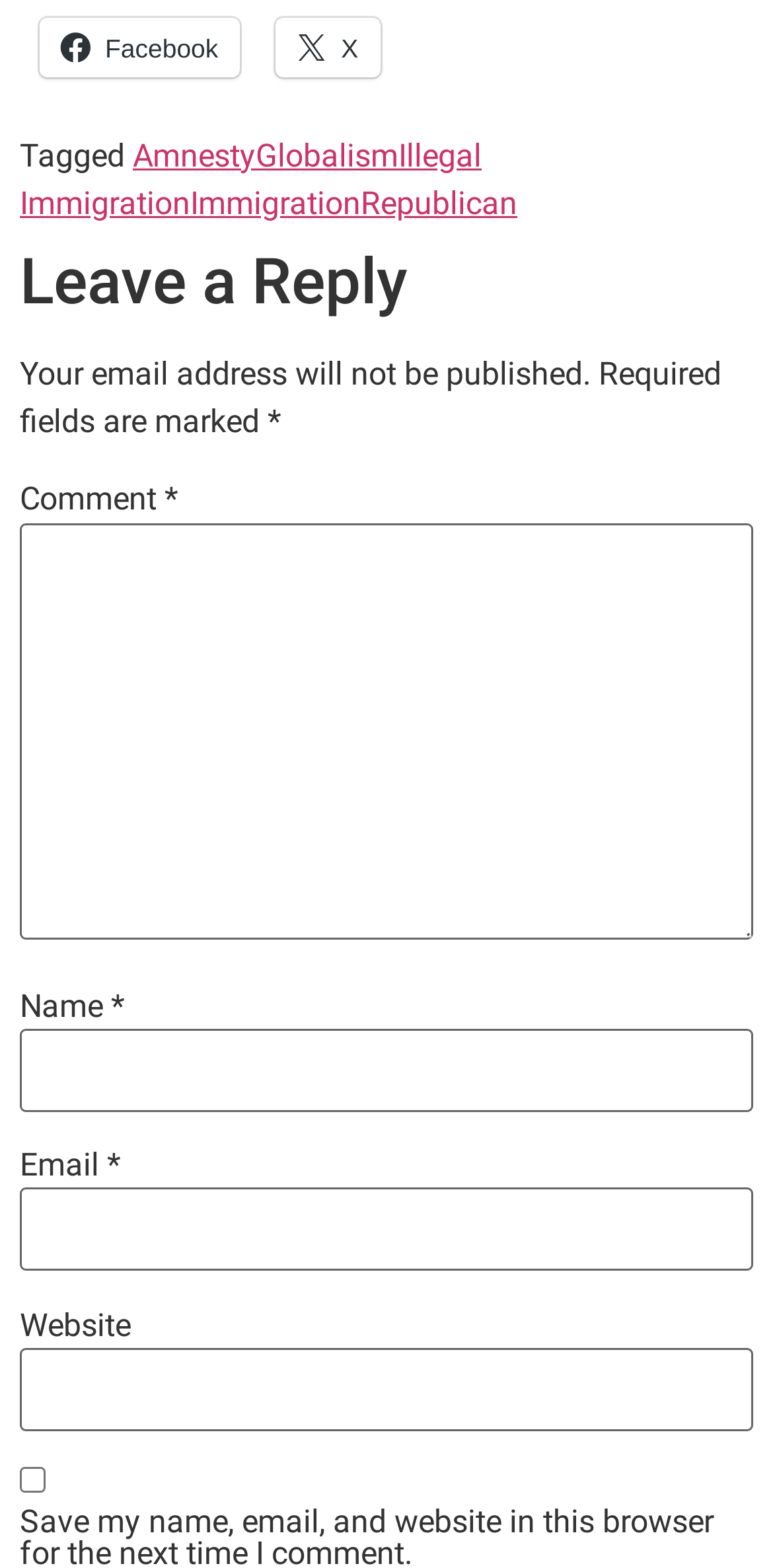Answer the following inquiry with a single word or phrase:
What is the label of the first textbox?

Comment